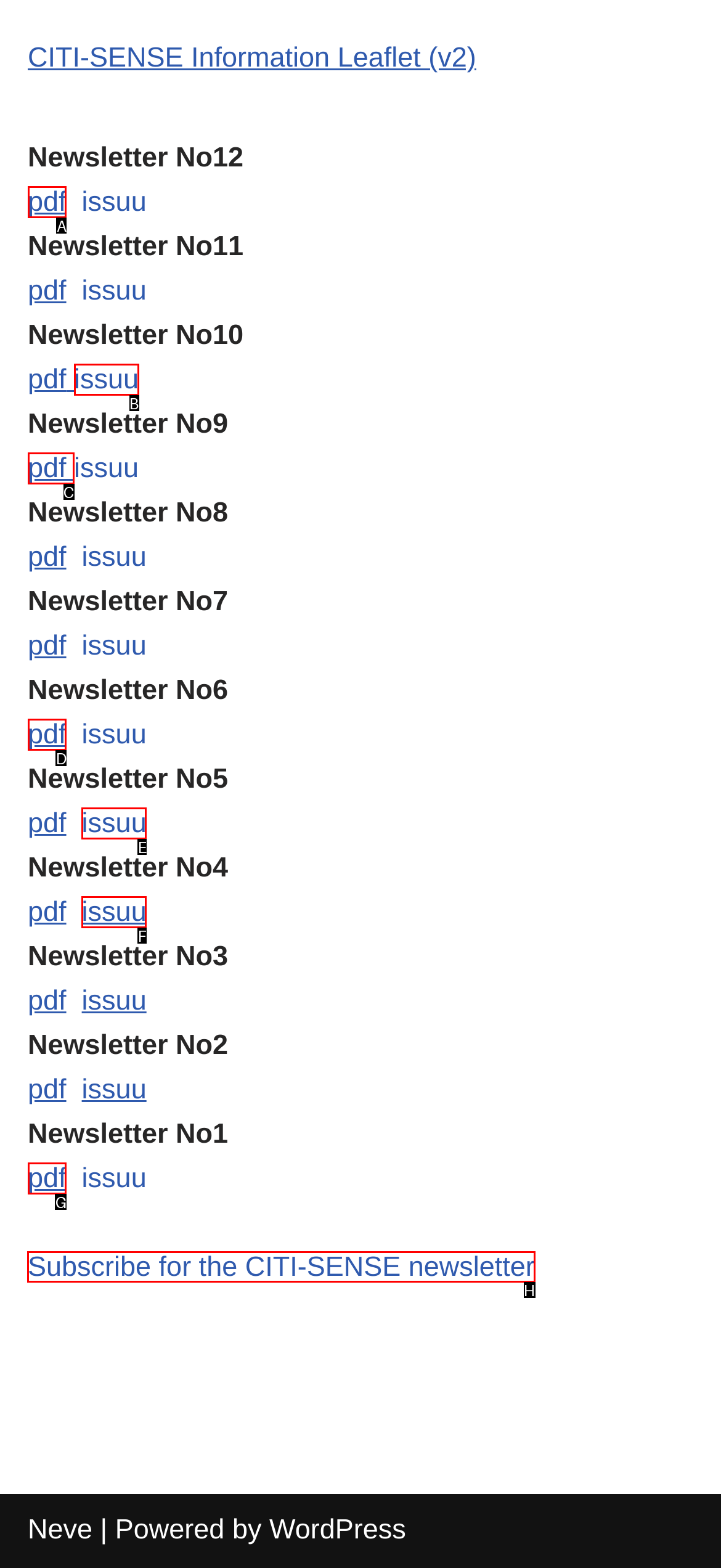Choose the HTML element that should be clicked to achieve this task: Subscribe for the CITI-SENSE newsletter
Respond with the letter of the correct choice.

H